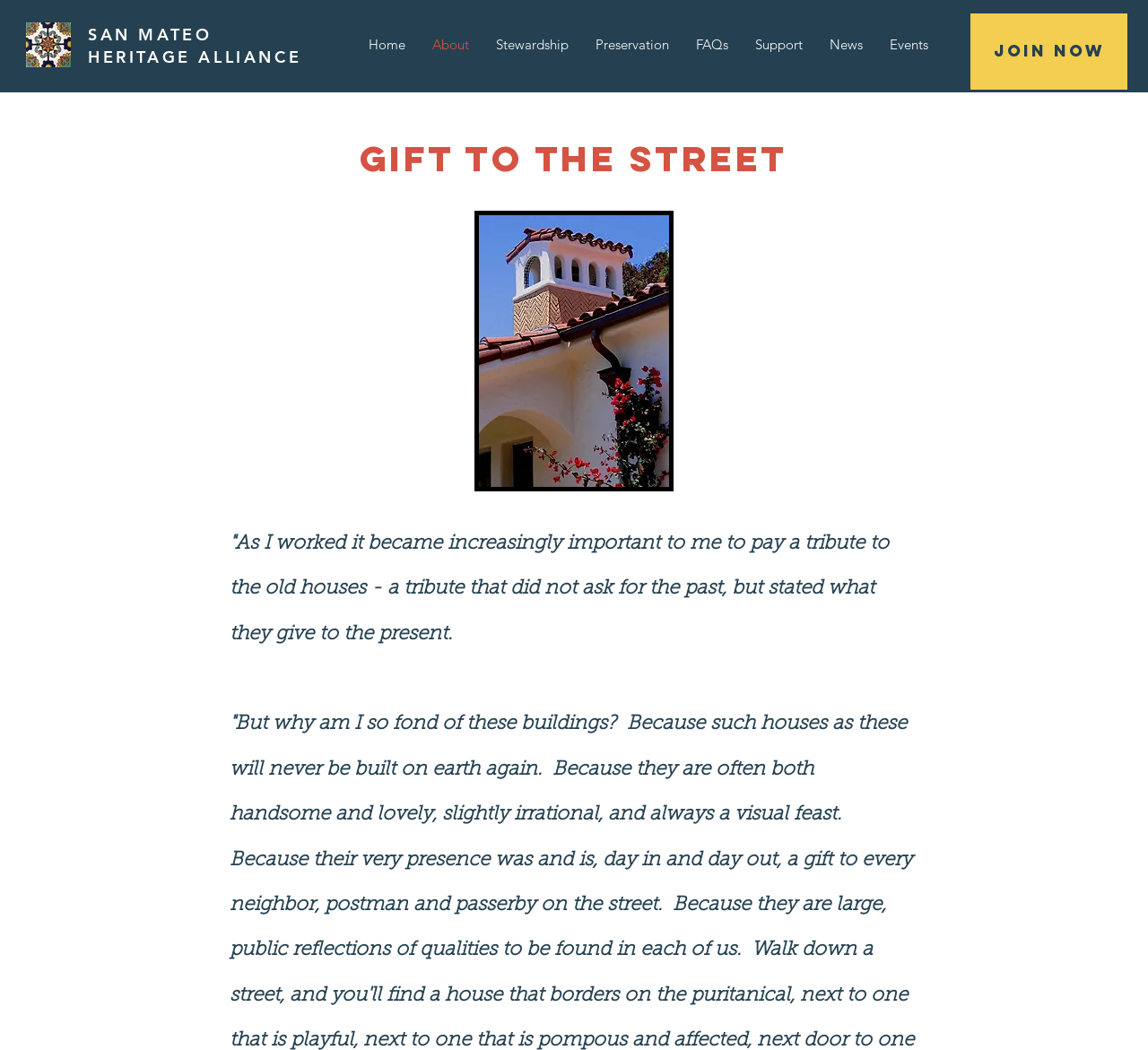Determine the bounding box coordinates for the clickable element required to fulfill the instruction: "Click on the 'Home' link". Provide the coordinates as four float numbers between 0 and 1, i.e., [left, top, right, bottom].

[0.309, 0.03, 0.365, 0.056]